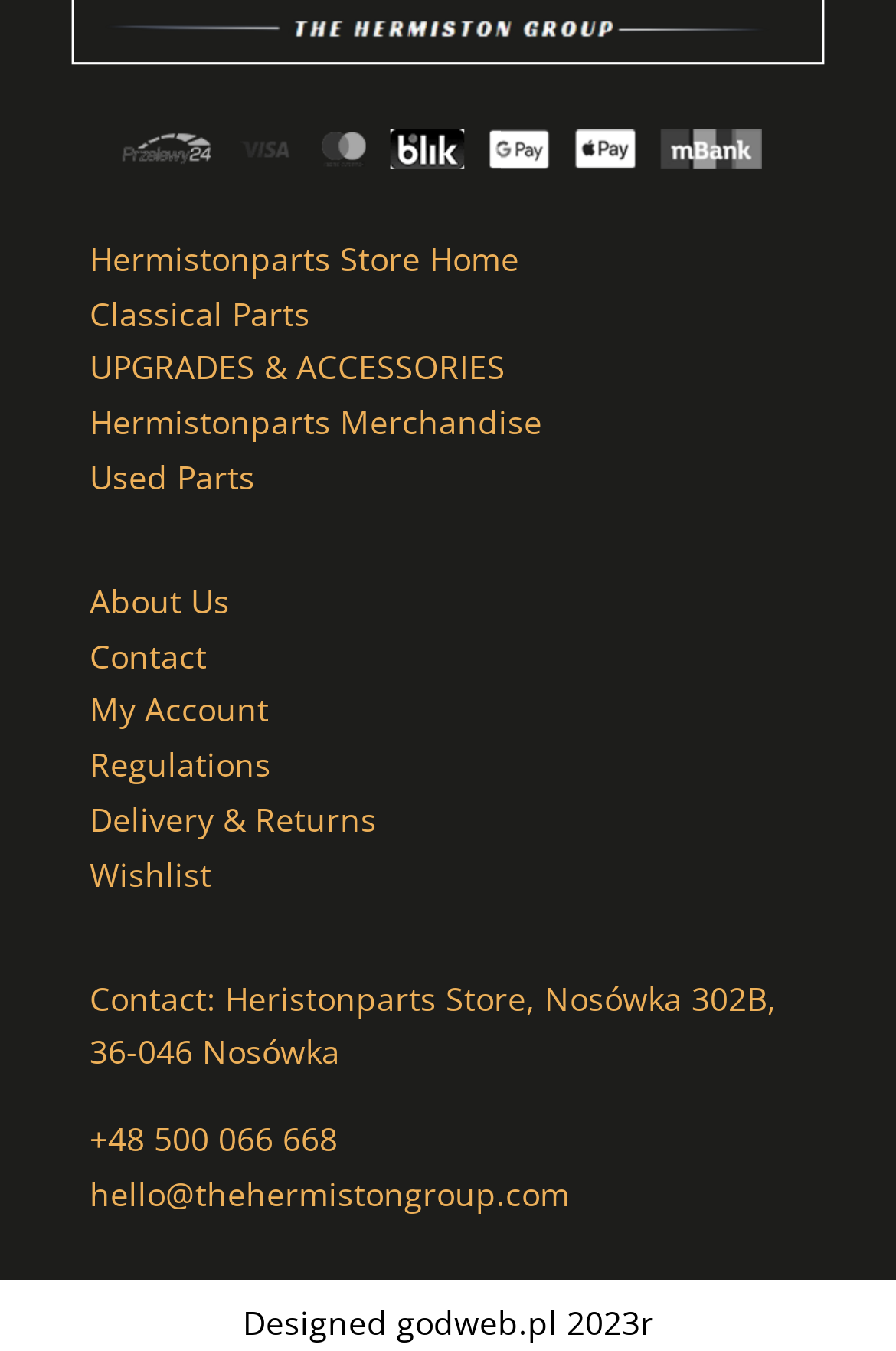Locate the bounding box coordinates of the element to click to perform the following action: 'browse UPGRADES & ACCESSORIES'. The coordinates should be given as four float values between 0 and 1, in the form of [left, top, right, bottom].

[0.1, 0.256, 0.564, 0.288]